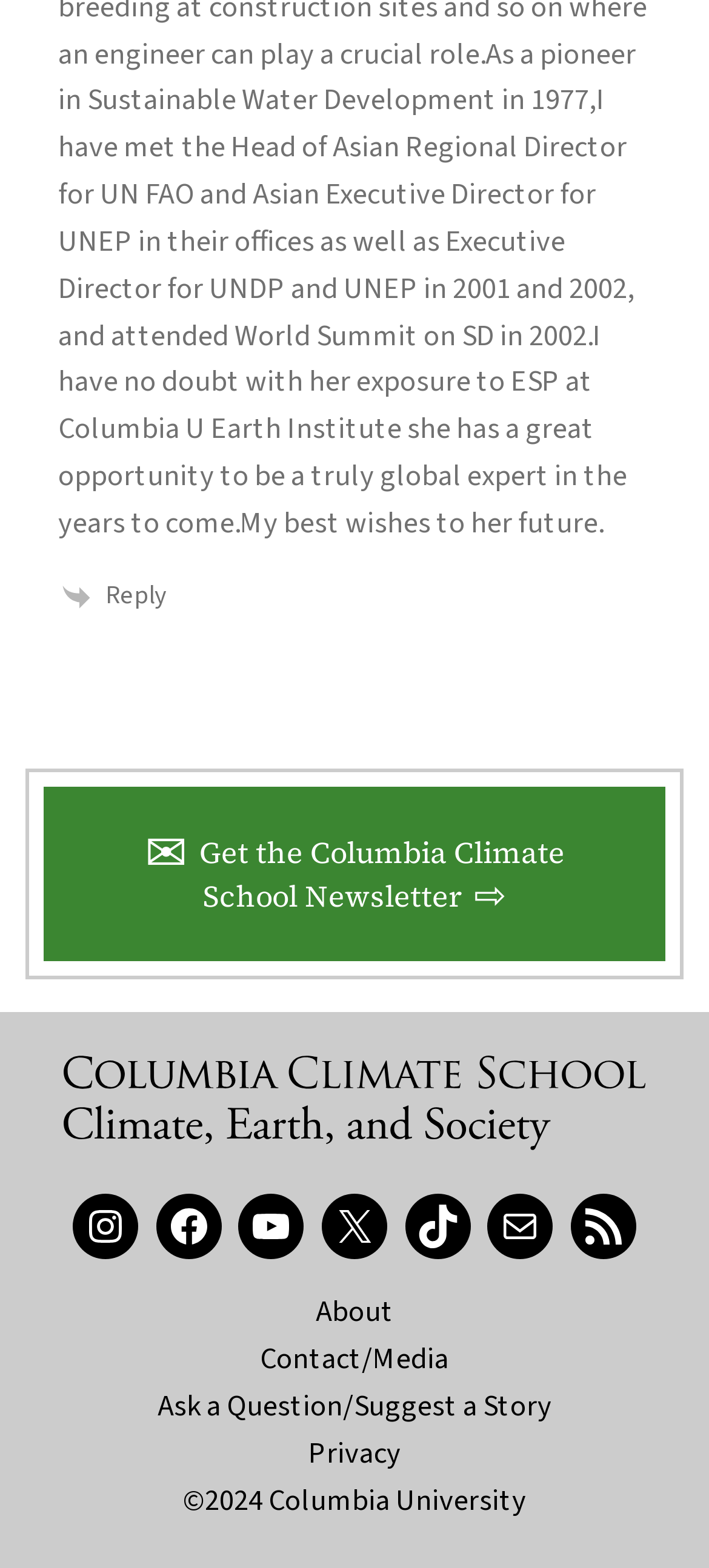Pinpoint the bounding box coordinates of the area that should be clicked to complete the following instruction: "Follow on Instagram". The coordinates must be given as four float numbers between 0 and 1, i.e., [left, top, right, bottom].

[0.103, 0.762, 0.195, 0.803]